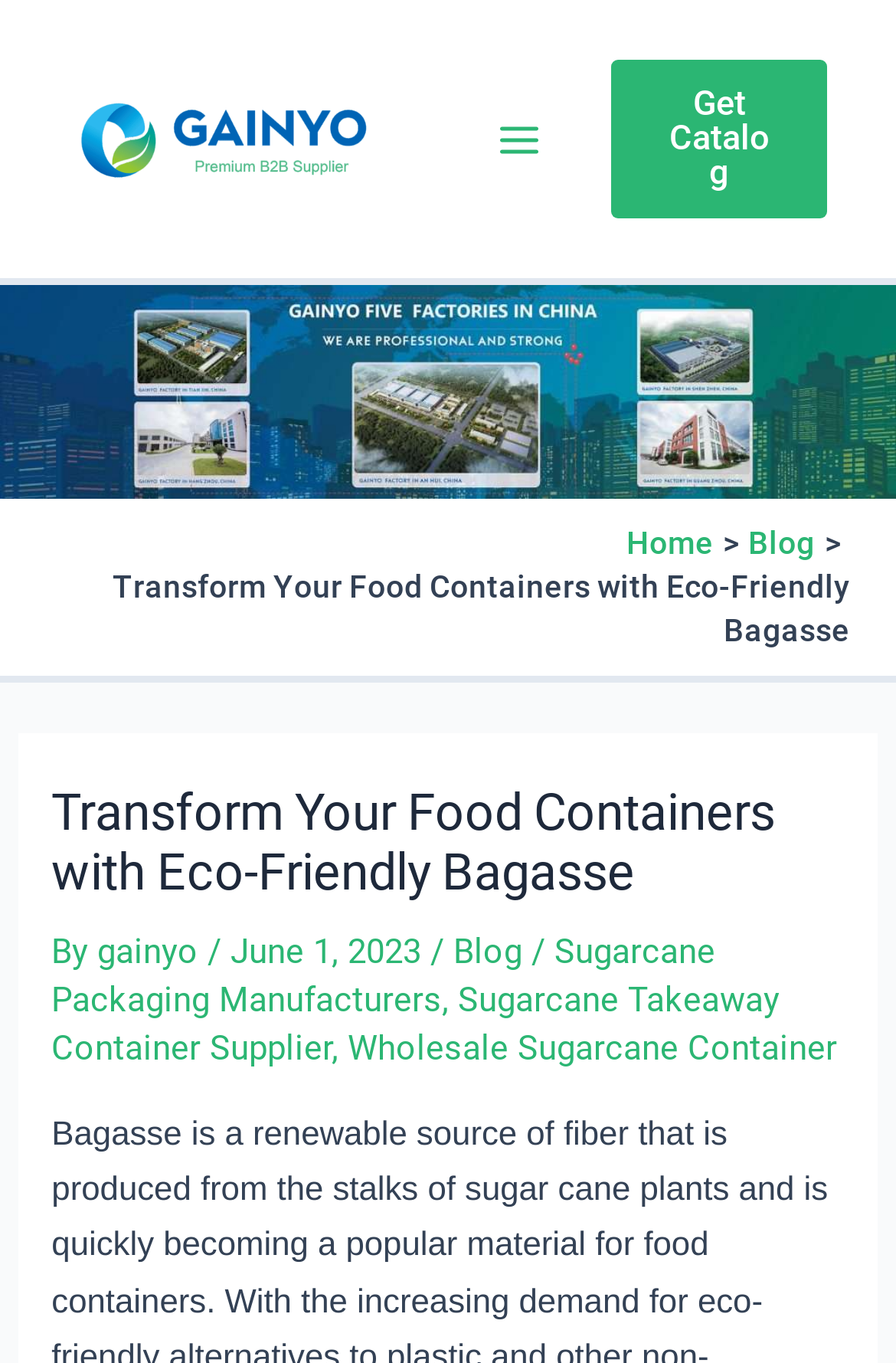What is the text of the main menu button?
Please answer the question as detailed as possible.

I found the main menu button by looking at the top section of the webpage, where it says 'Main Menu'.